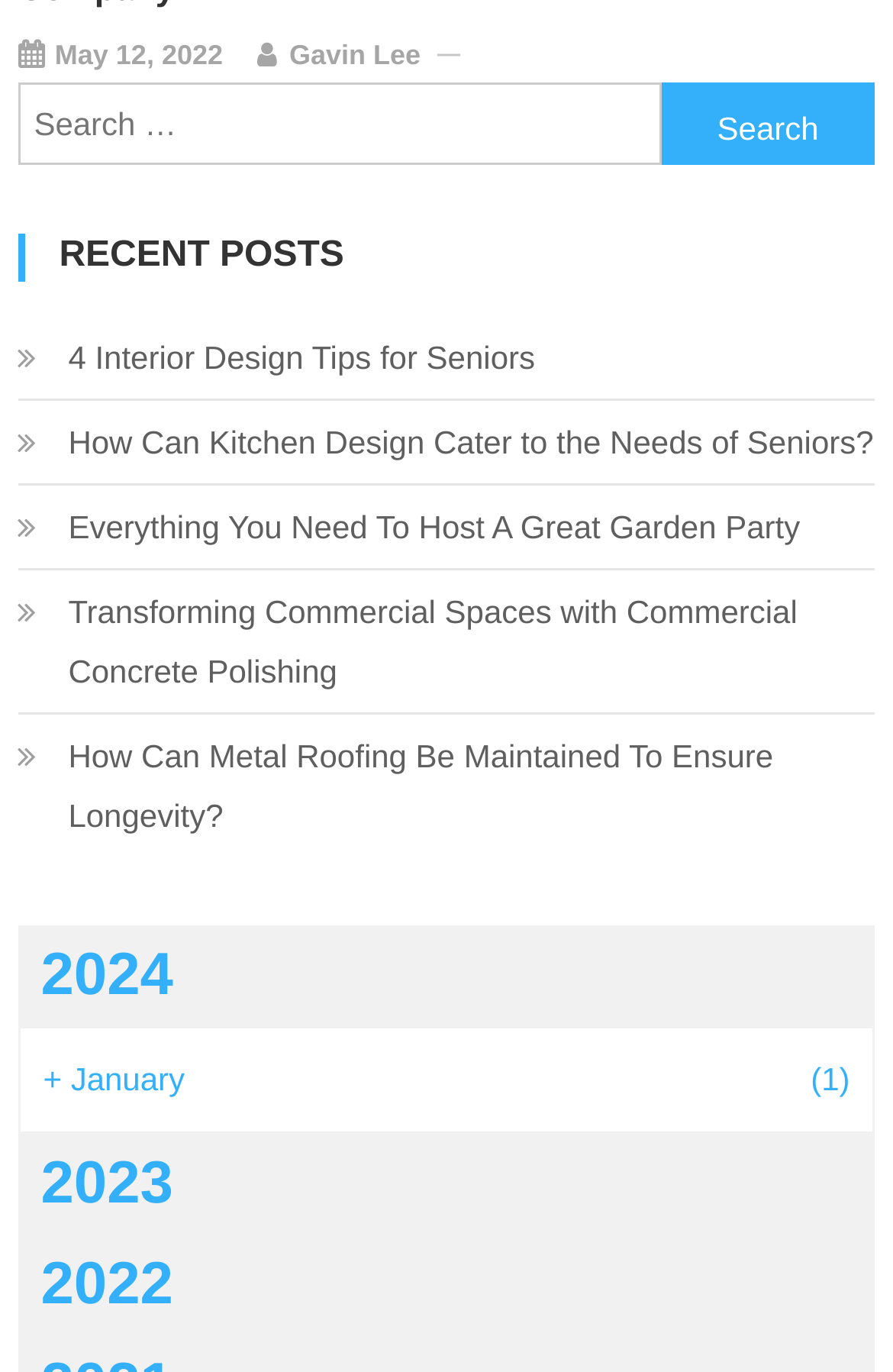Locate the bounding box coordinates of the area to click to fulfill this instruction: "Check the post about kitchen design for seniors". The bounding box should be presented as four float numbers between 0 and 1, in the order [left, top, right, bottom].

[0.02, 0.3, 0.978, 0.343]